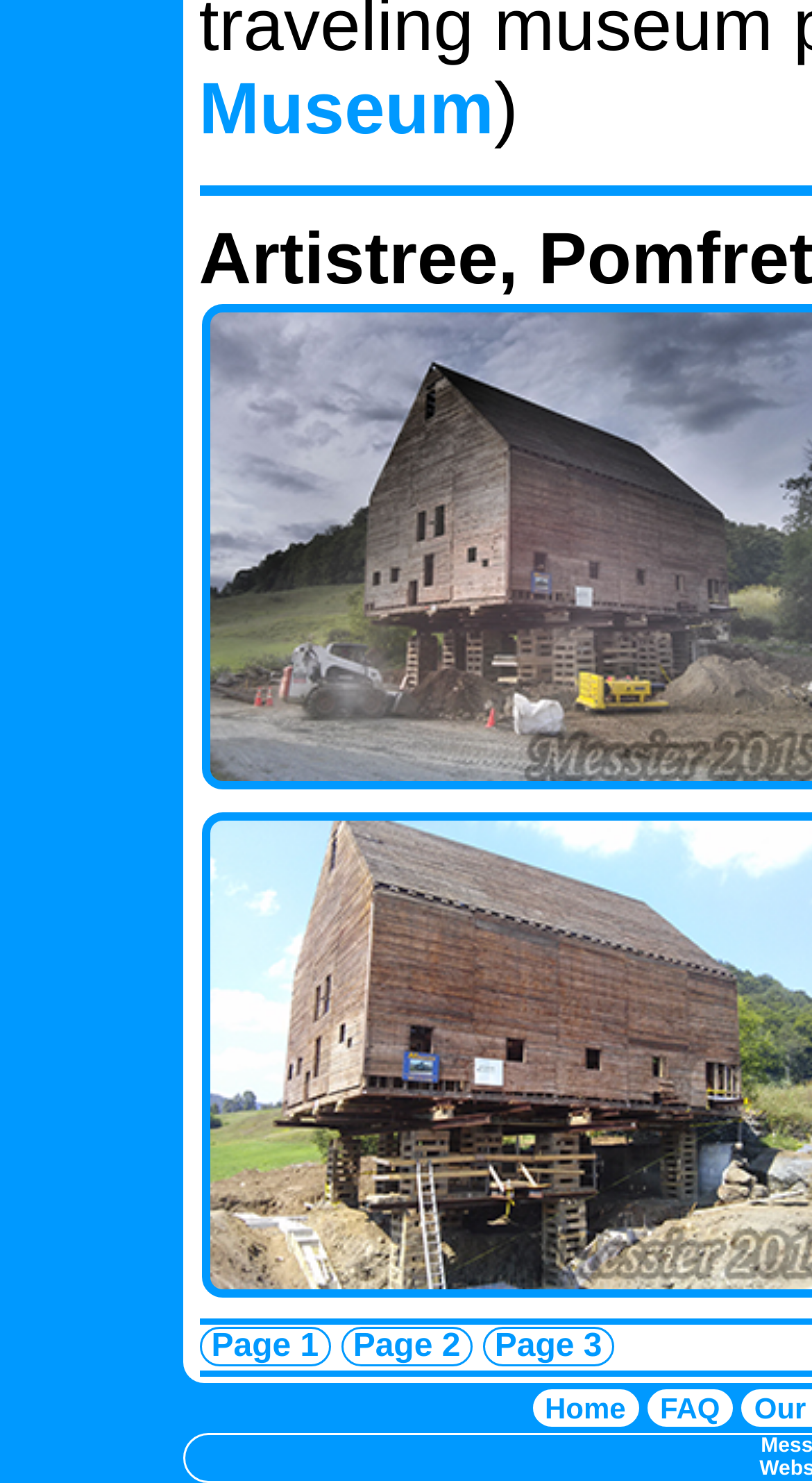Locate the UI element described as follows: "Page 2". Return the bounding box coordinates as four float numbers between 0 and 1 in the order [left, top, right, bottom].

[0.419, 0.895, 0.582, 0.921]